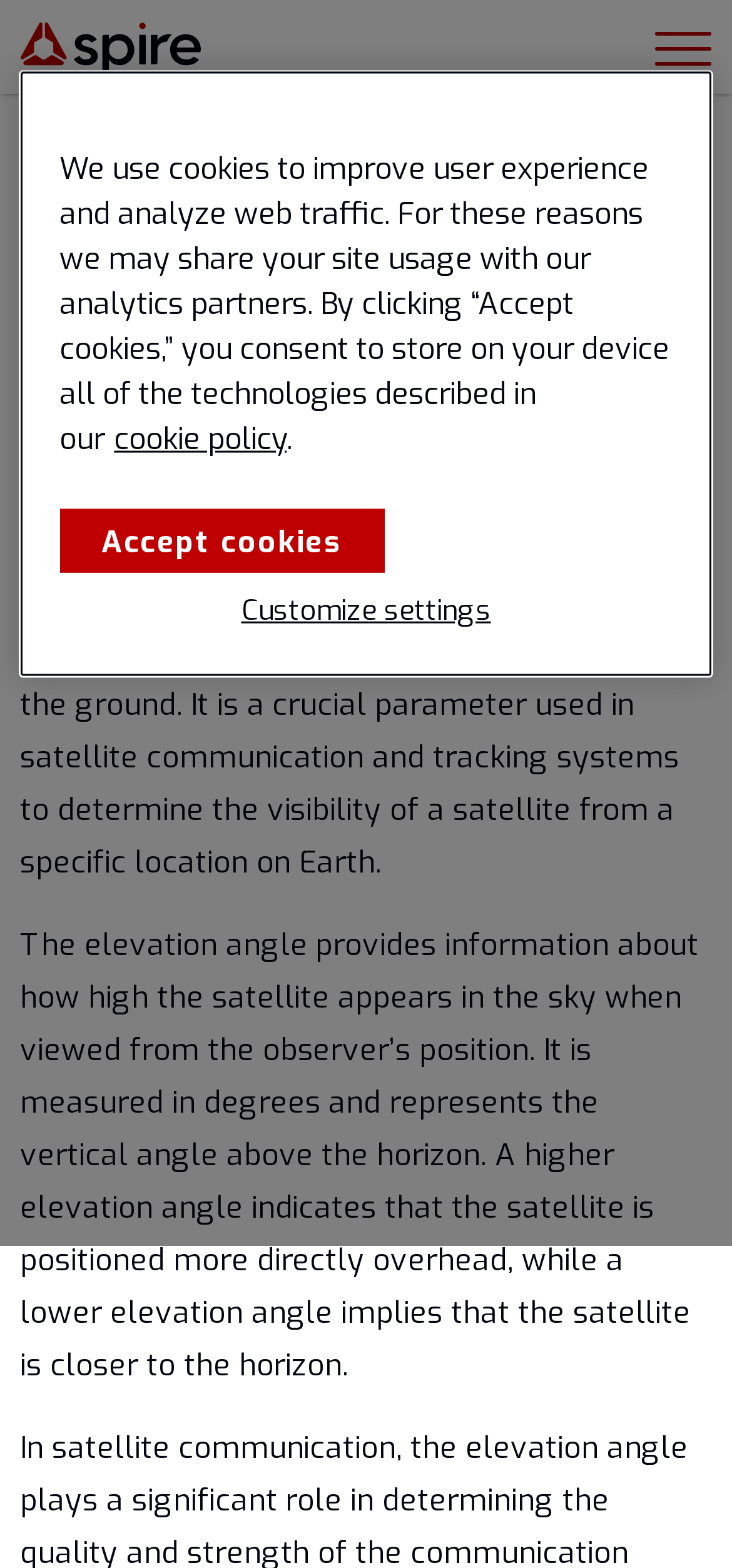What is the unit of measurement for elevation angle?
Kindly give a detailed and elaborate answer to the question.

The webpage states that the elevation angle is measured in degrees, which represents the vertical angle above the horizon.